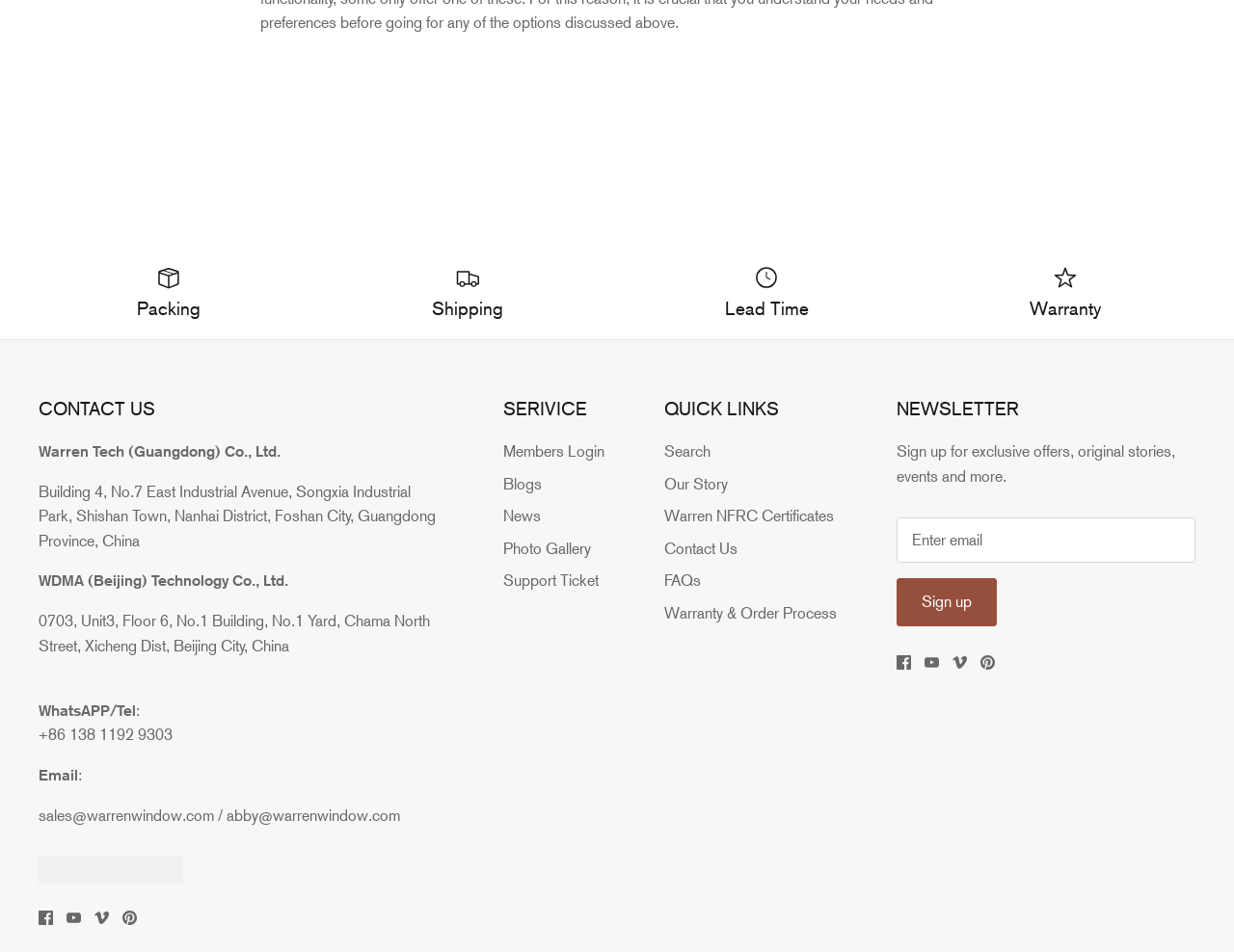What is the topic of the links under 'SERIVICE'?
Can you provide an in-depth and detailed response to the question?

The 'SERIVICE' section contains links to various topics, including 'Members Login', 'Blogs', 'News', 'Photo Gallery', and 'Support Ticket', which are related to customer service and support.